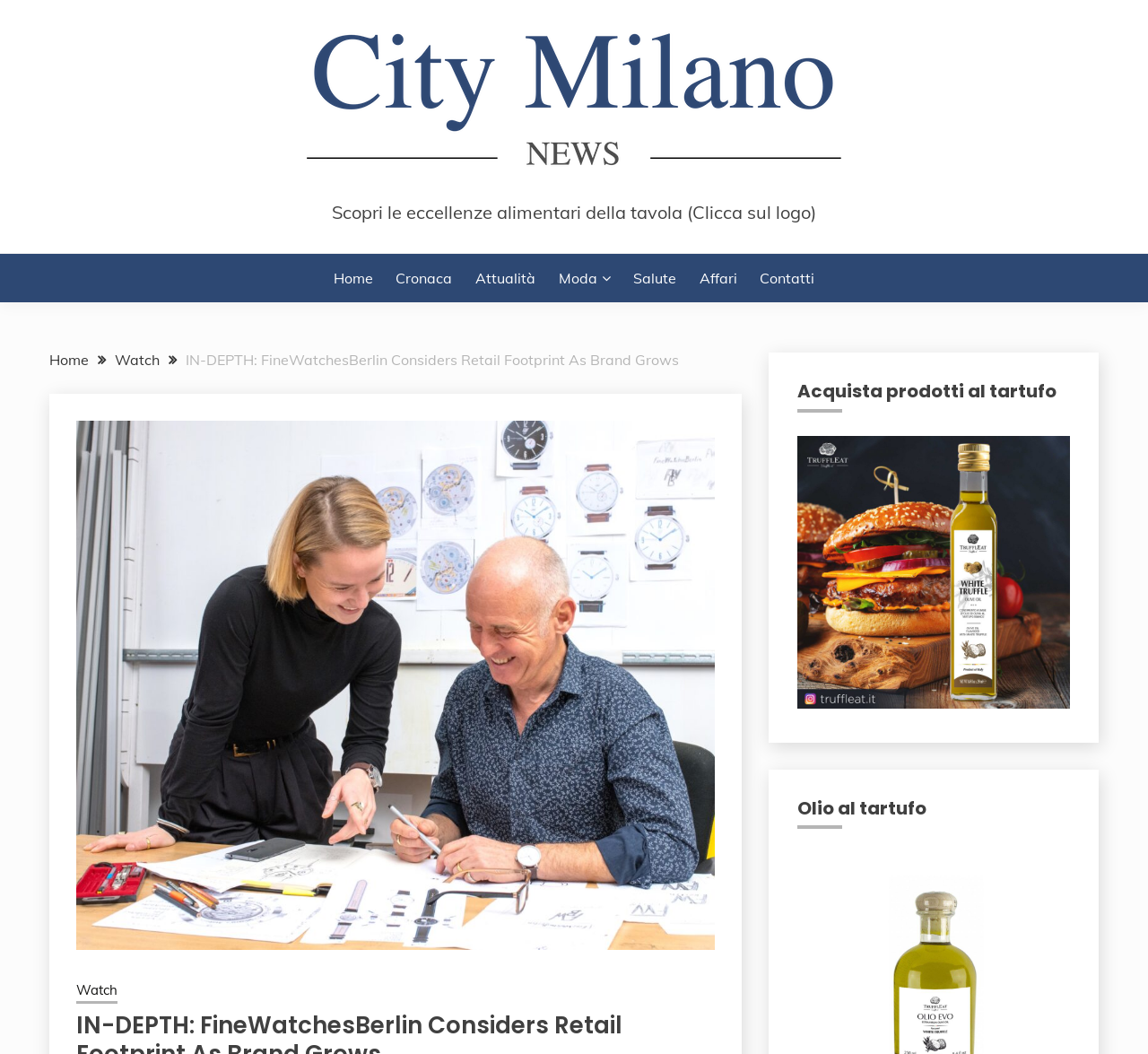Generate the title text from the webpage.

IN-DEPTH: FineWatchesBerlin Considers Retail Footprint As Brand Grows